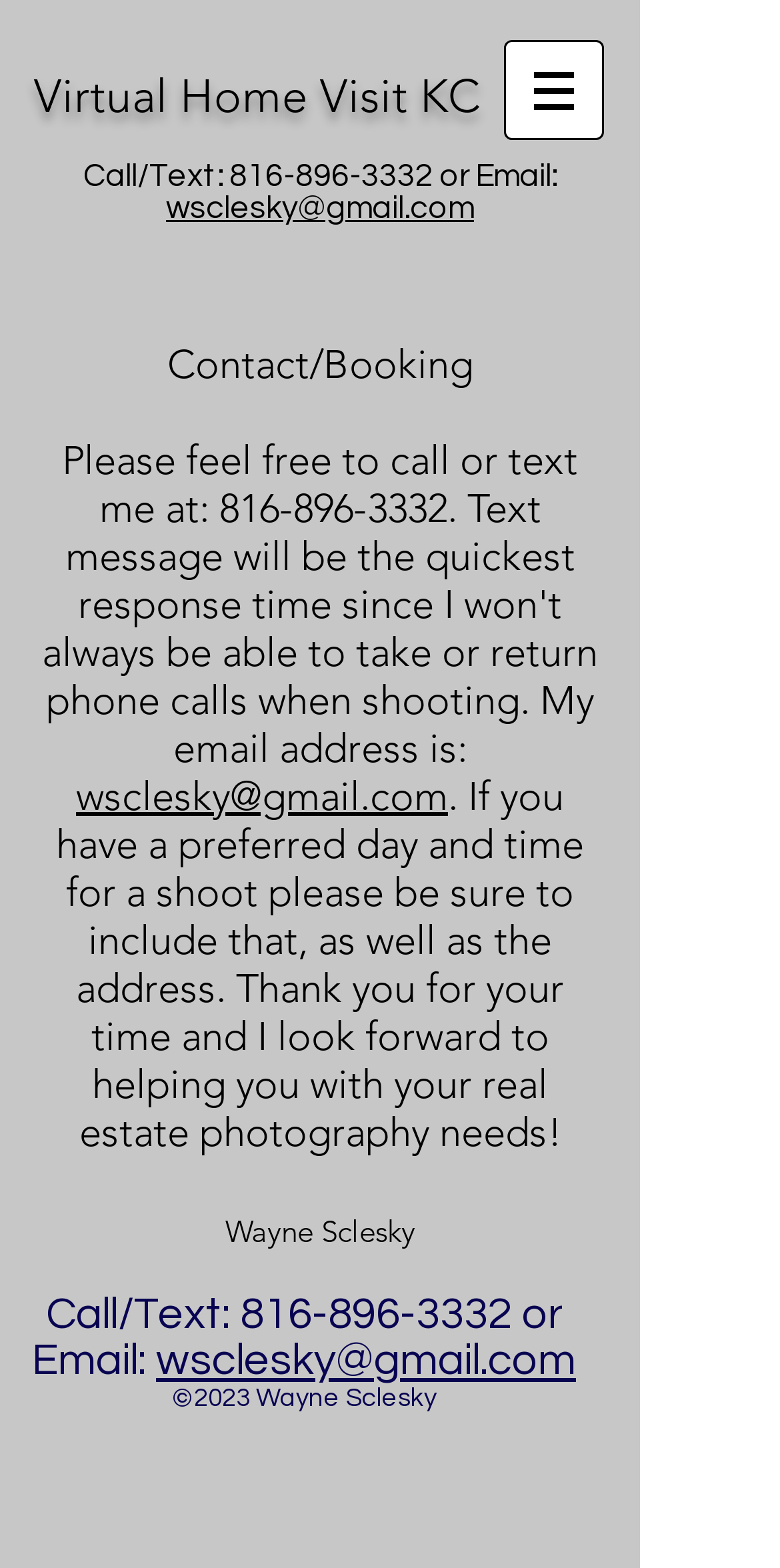Refer to the image and answer the question with as much detail as possible: What is the photographer's email address?

The photographer's email address can be found in the contact information section, which is located in the main content area of the webpage. It is mentioned as 'or Email: wsclesky@gmail.com' and also as a link in the paragraph that starts with 'Please feel free to call or text me at:'.